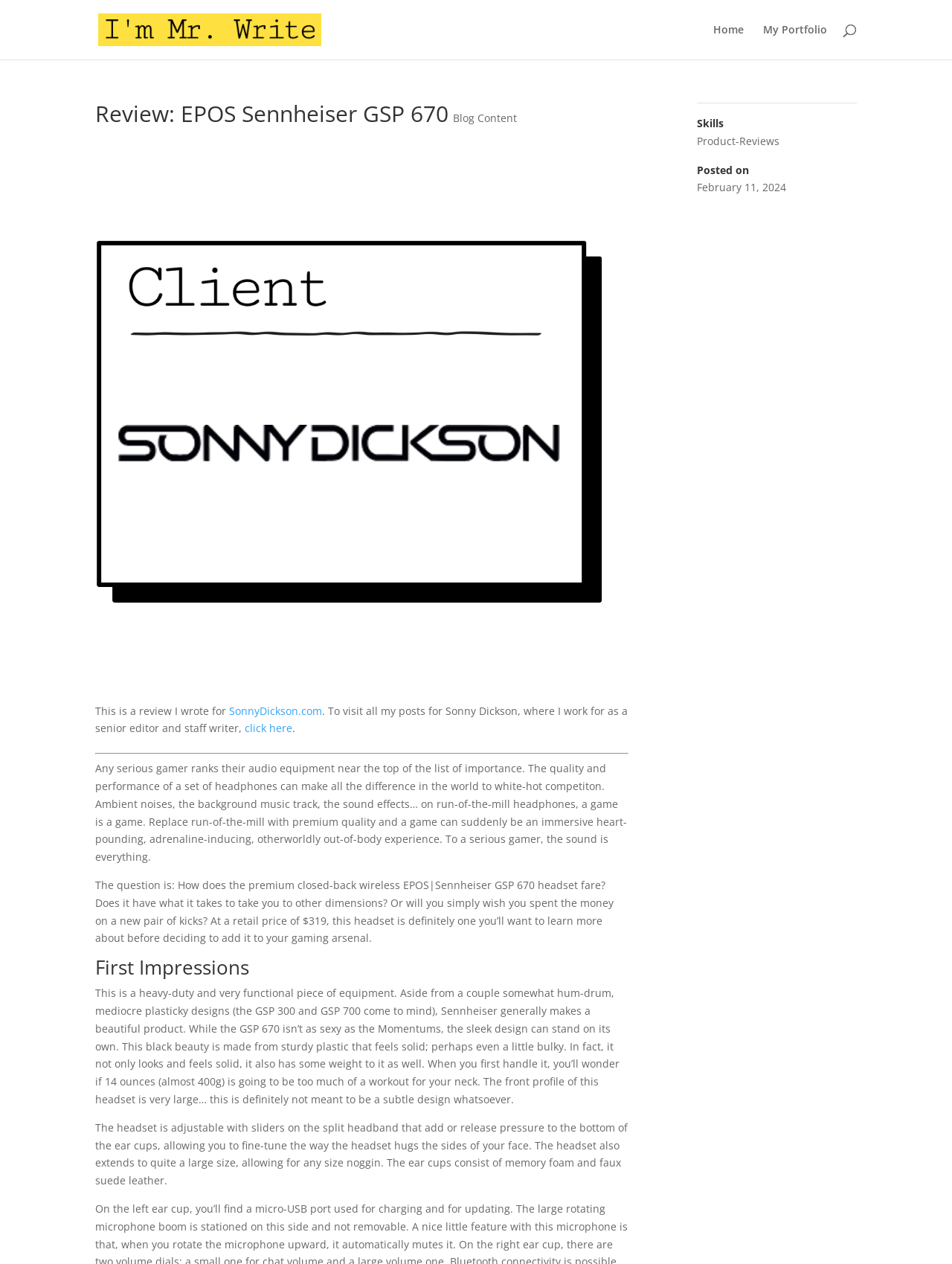What is the name of the author?
Please provide a detailed and thorough answer to the question.

The name of the author can be found in the link element with the text 'Mr. Write | Copywriter | Content Writer | Ghostwriter | Author' at the top of the webpage, which suggests that the author's name is Mr. Write.